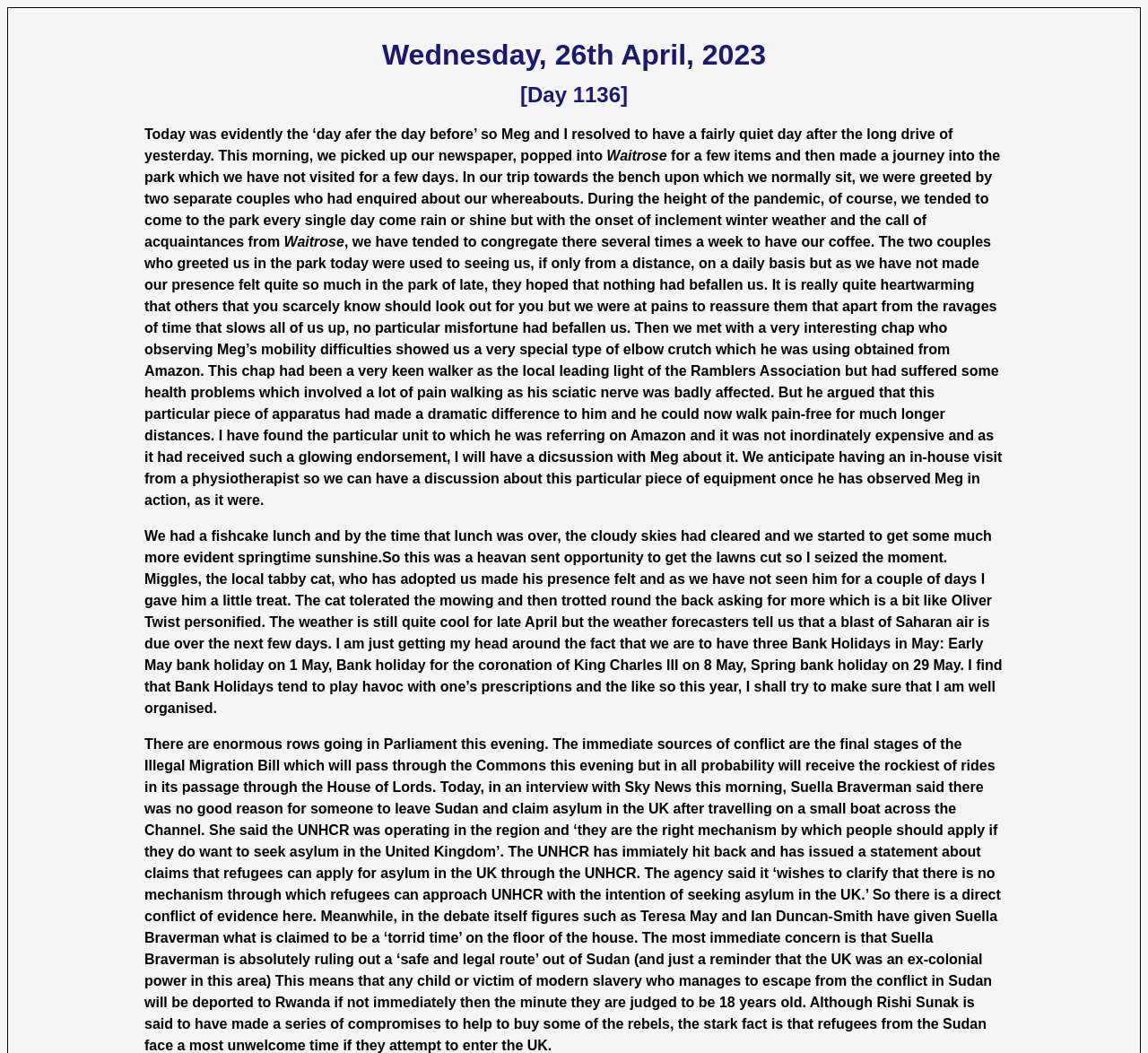Answer the question in one word or a short phrase:
What is the name of the king mentioned in the text?

King Charles III